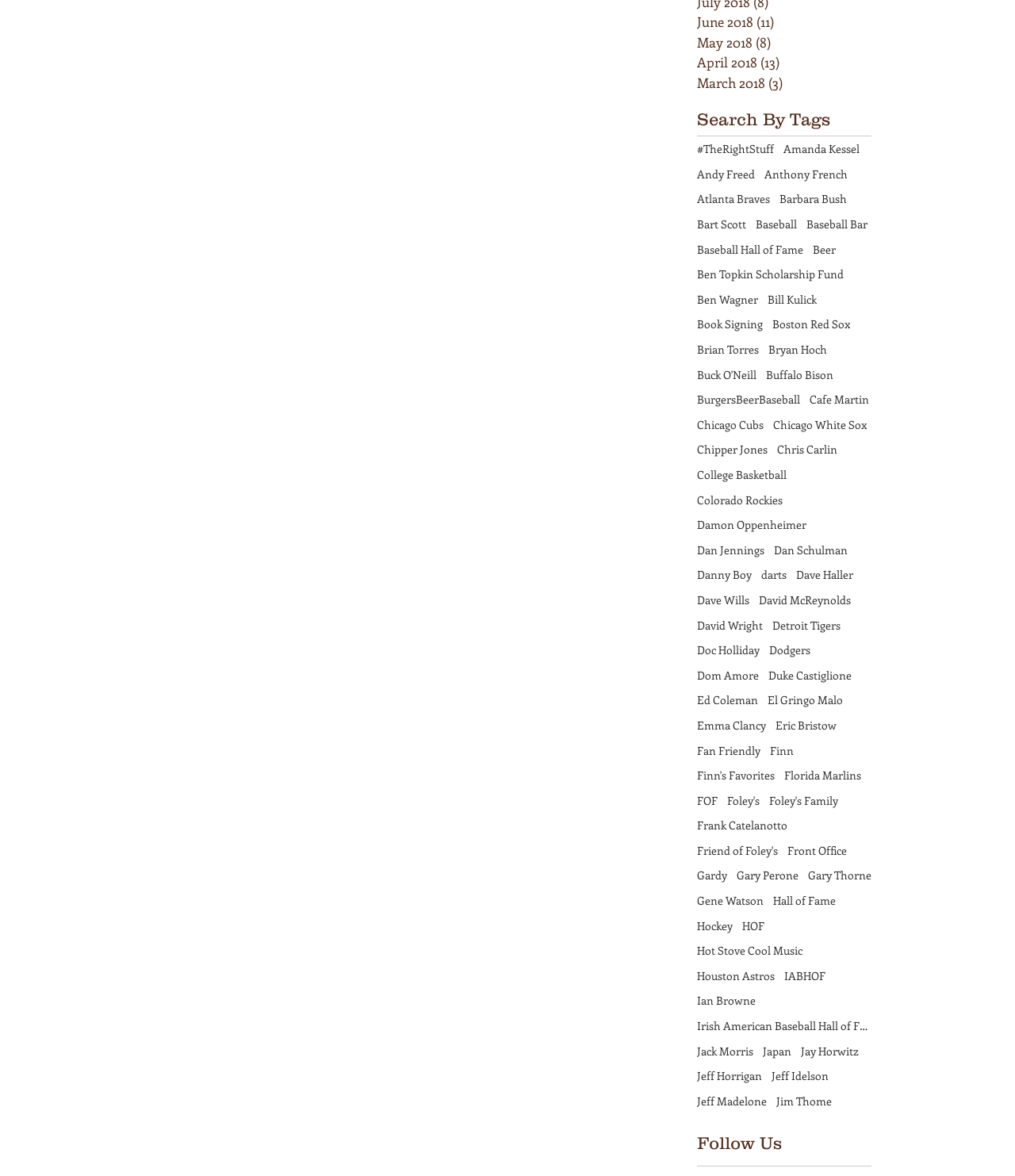Answer the question in one word or a short phrase:
What is the purpose of the webpage?

Search by tags